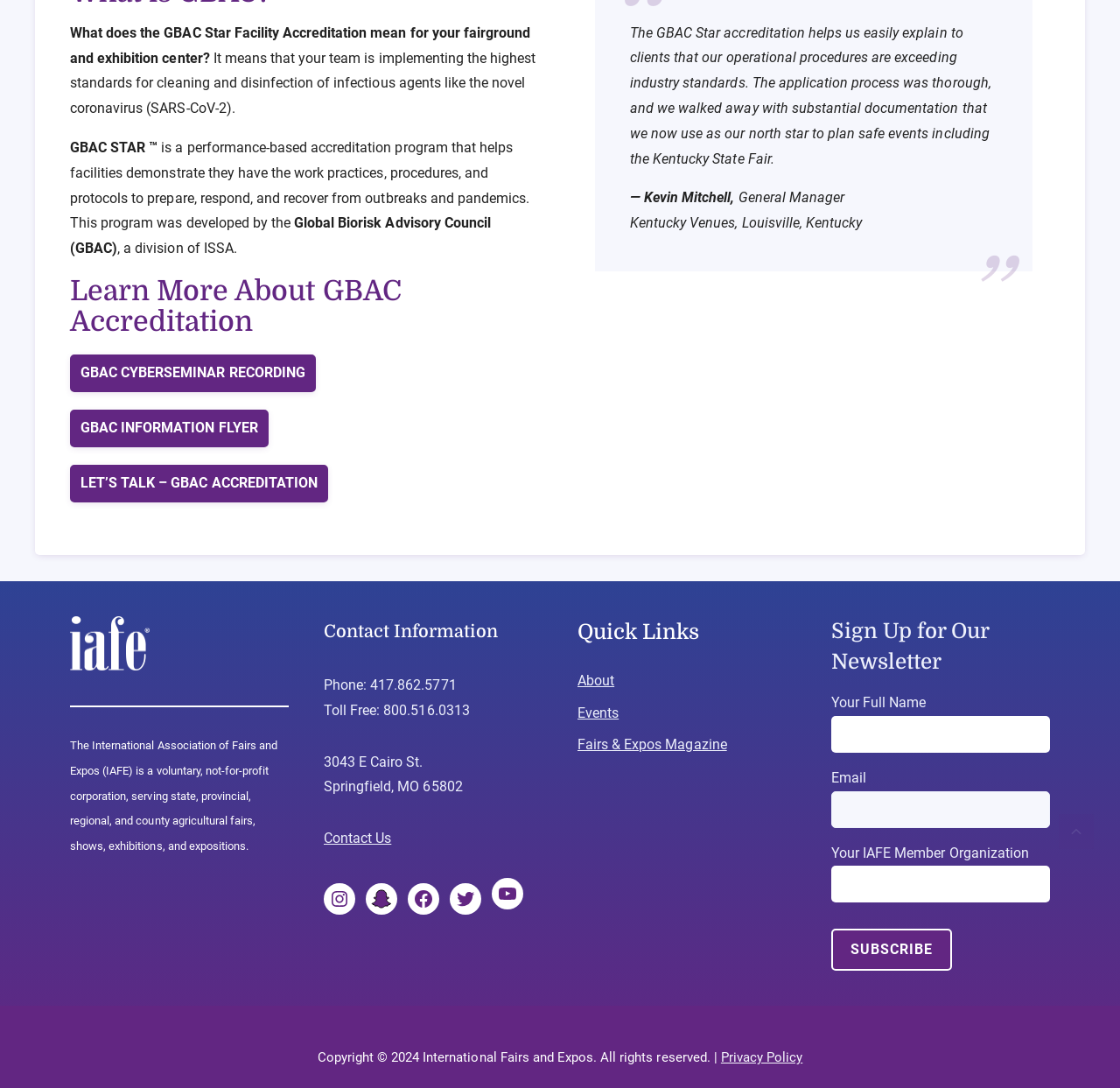Please find the bounding box coordinates in the format (top-left x, top-left y, bottom-right x, bottom-right y) for the given element description. Ensure the coordinates are floating point numbers between 0 and 1. Description: GBAC CyberSeminar Recording

[0.062, 0.326, 0.282, 0.361]